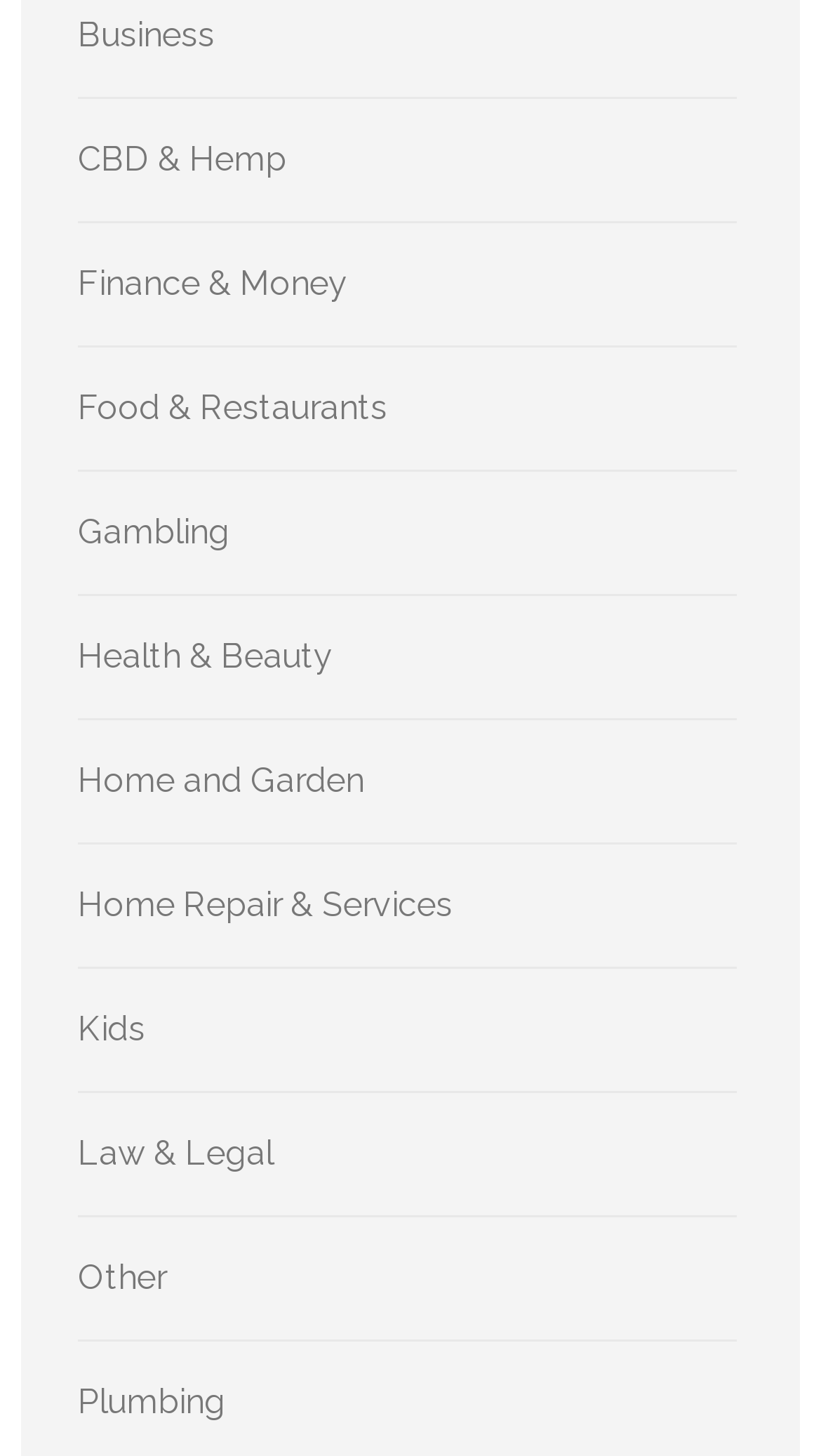How many links are there on this webpage?
Please answer the question with a single word or phrase, referencing the image.

12